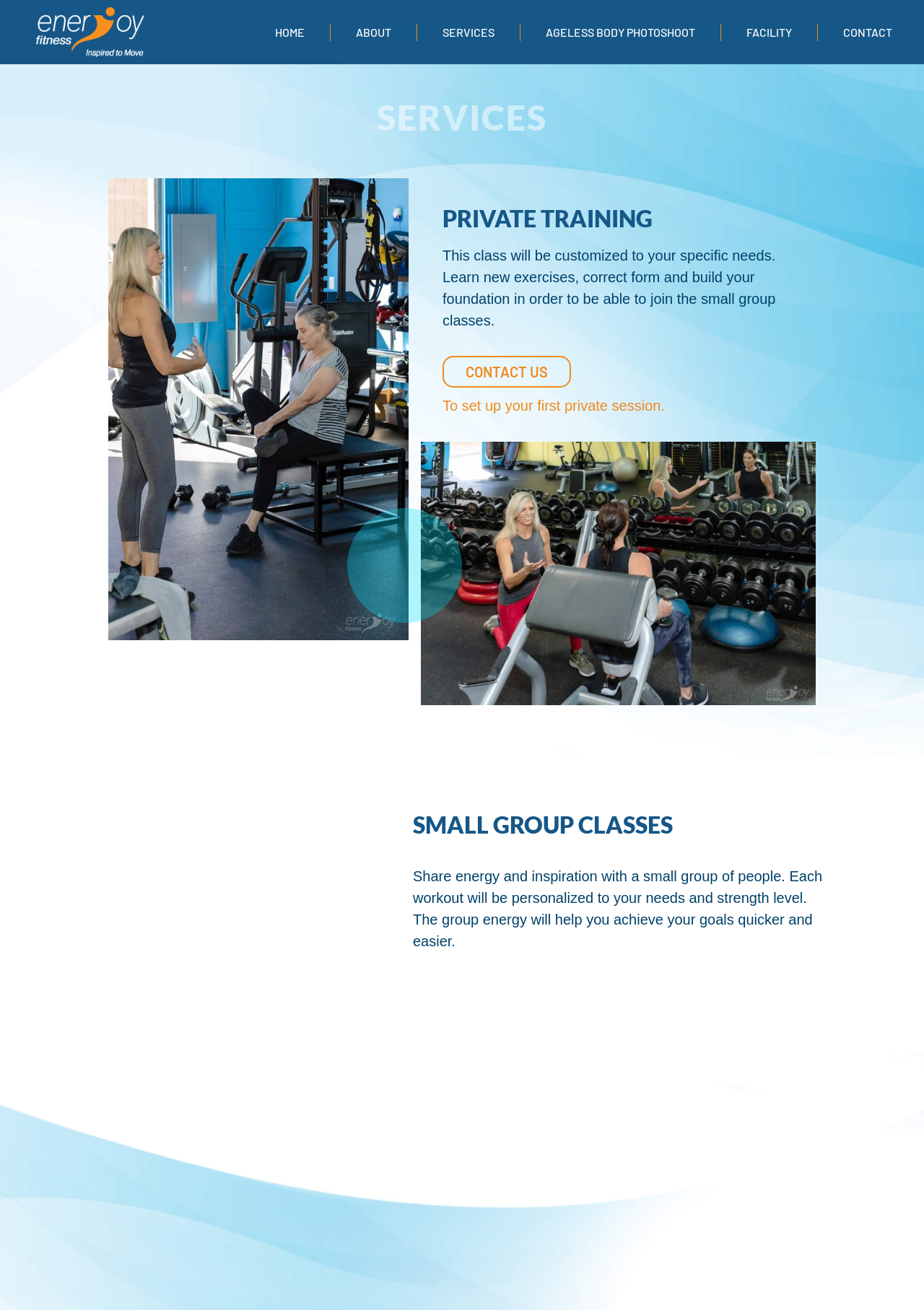Please specify the bounding box coordinates in the format (top-left x, top-left y, bottom-right x, bottom-right y), with all values as floating point numbers between 0 and 1. Identify the bounding box of the UI element described by: Contact Us

[0.479, 0.272, 0.618, 0.296]